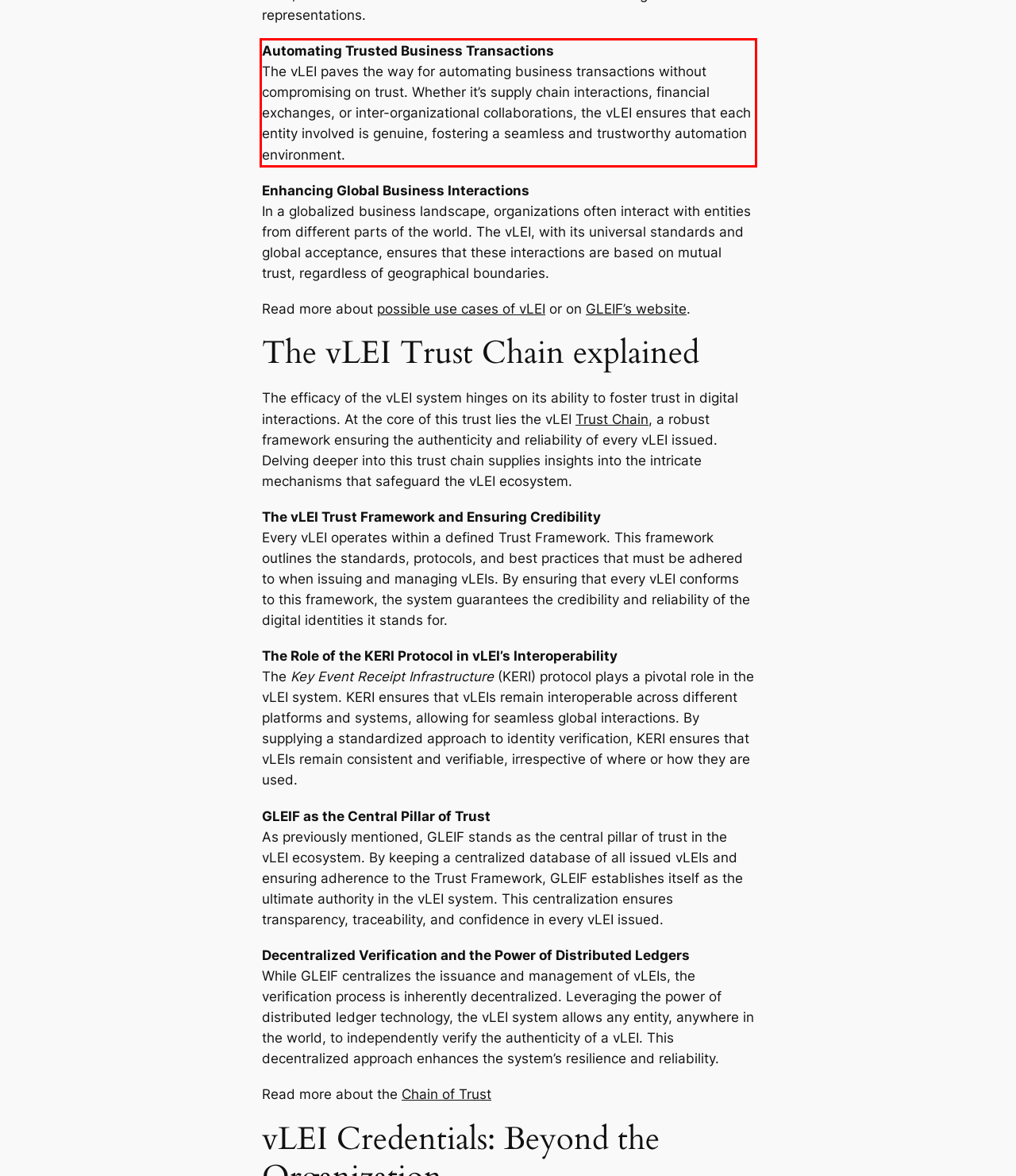Using OCR, extract the text content found within the red bounding box in the given webpage screenshot.

Automating Trusted Business Transactions The vLEI paves the way for automating business transactions without compromising on trust. Whether it’s supply chain interactions, financial exchanges, or inter-organizational collaborations, the vLEI ensures that each entity involved is genuine, fostering a seamless and trustworthy automation environment.